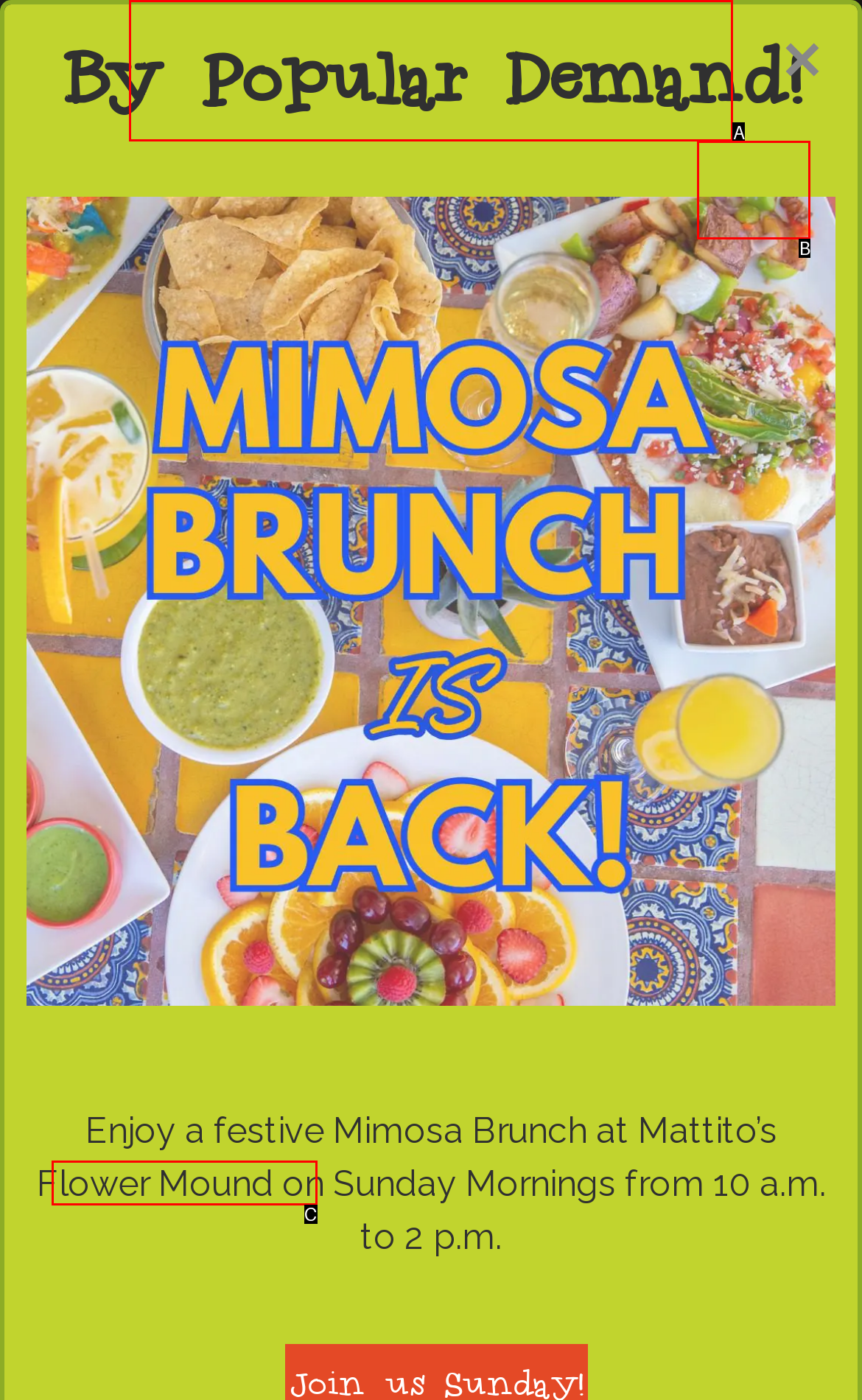Examine the description: (682) 990-6050 and indicate the best matching option by providing its letter directly from the choices.

C